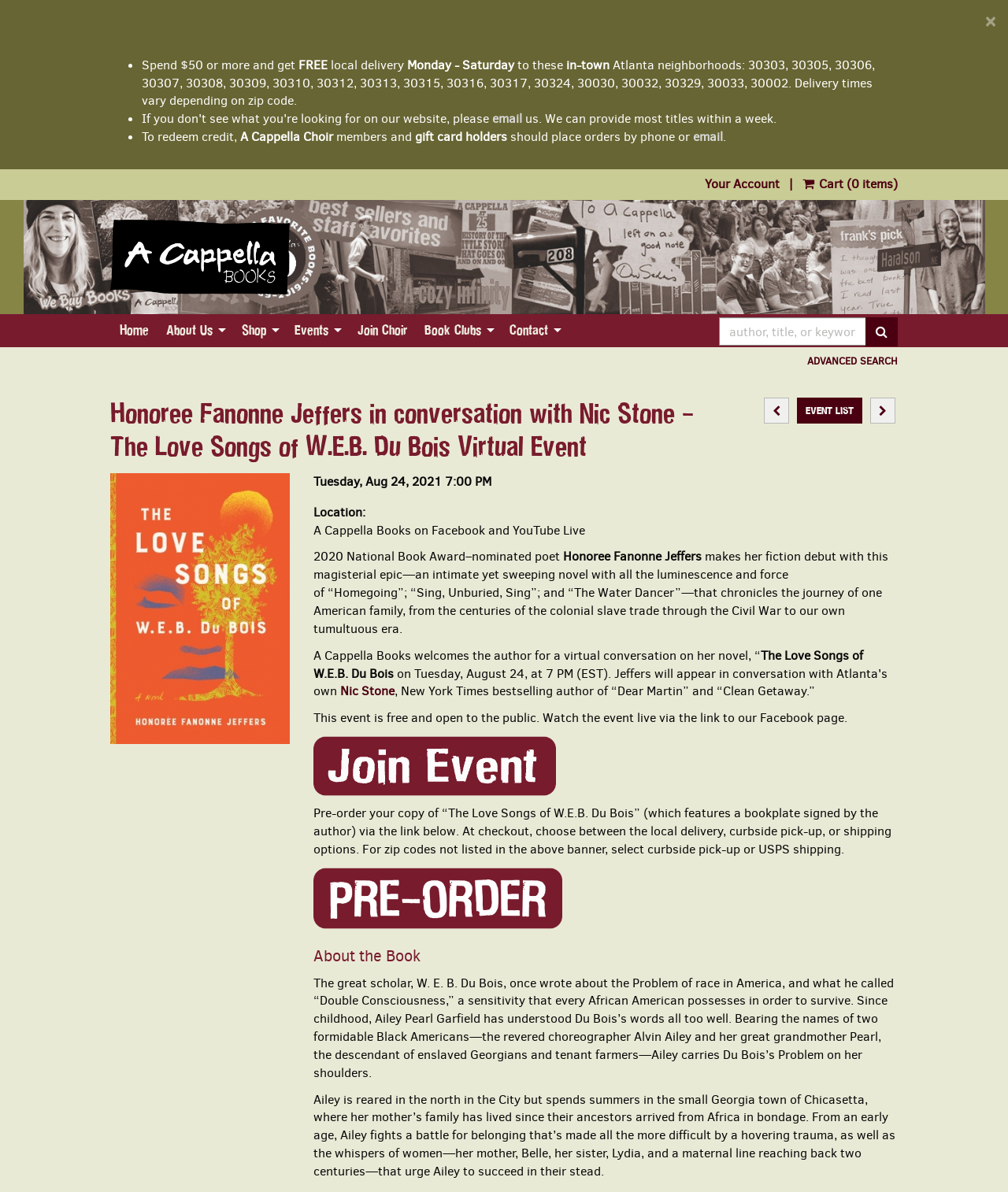Who is the conversation partner?
Please provide a detailed and thorough answer to the question.

I found the conversation partner's name by reading the text 'A Cappella Books welcomes the author for a virtual conversation on her novel, “The Love Songs of W.E.B. Du Bois” on Tuesday, August 24, at 7 PM (EST) with Nic Stone...' which is located in the event description.